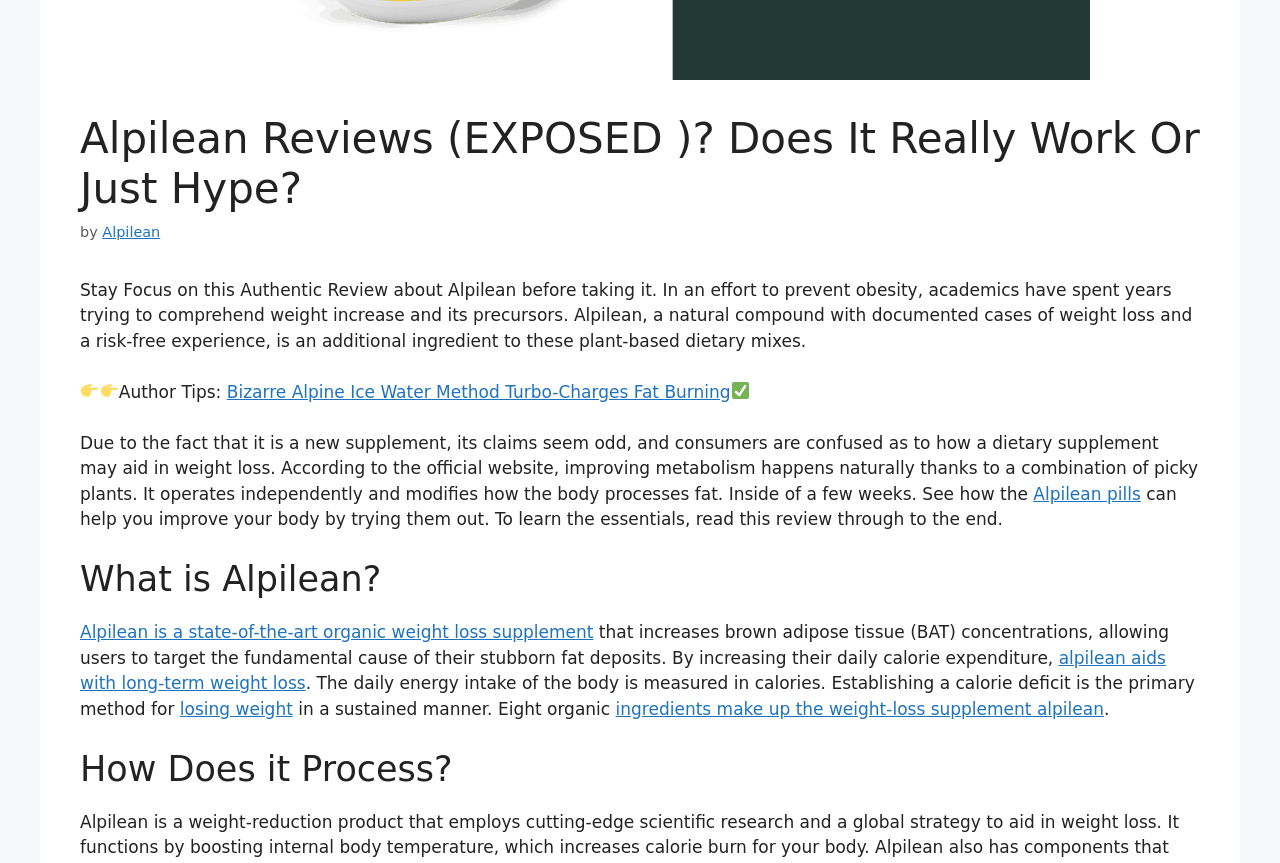Identify the coordinates of the bounding box for the element described below: "Alpilean pills". Return the coordinates as four float numbers between 0 and 1: [left, top, right, bottom].

[0.807, 0.56, 0.891, 0.584]